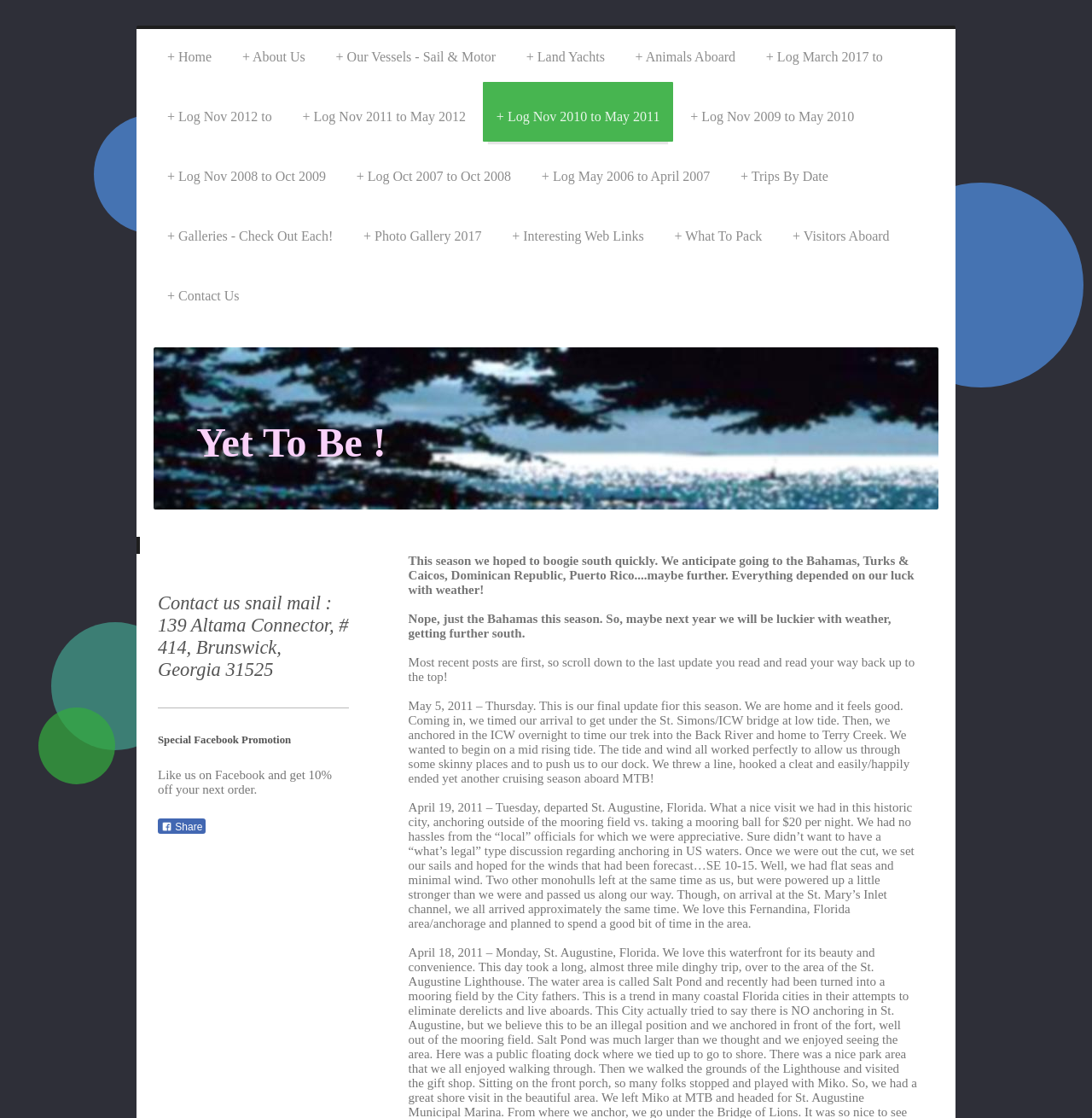Respond with a single word or short phrase to the following question: 
What is the author's tone in the log?

Informal